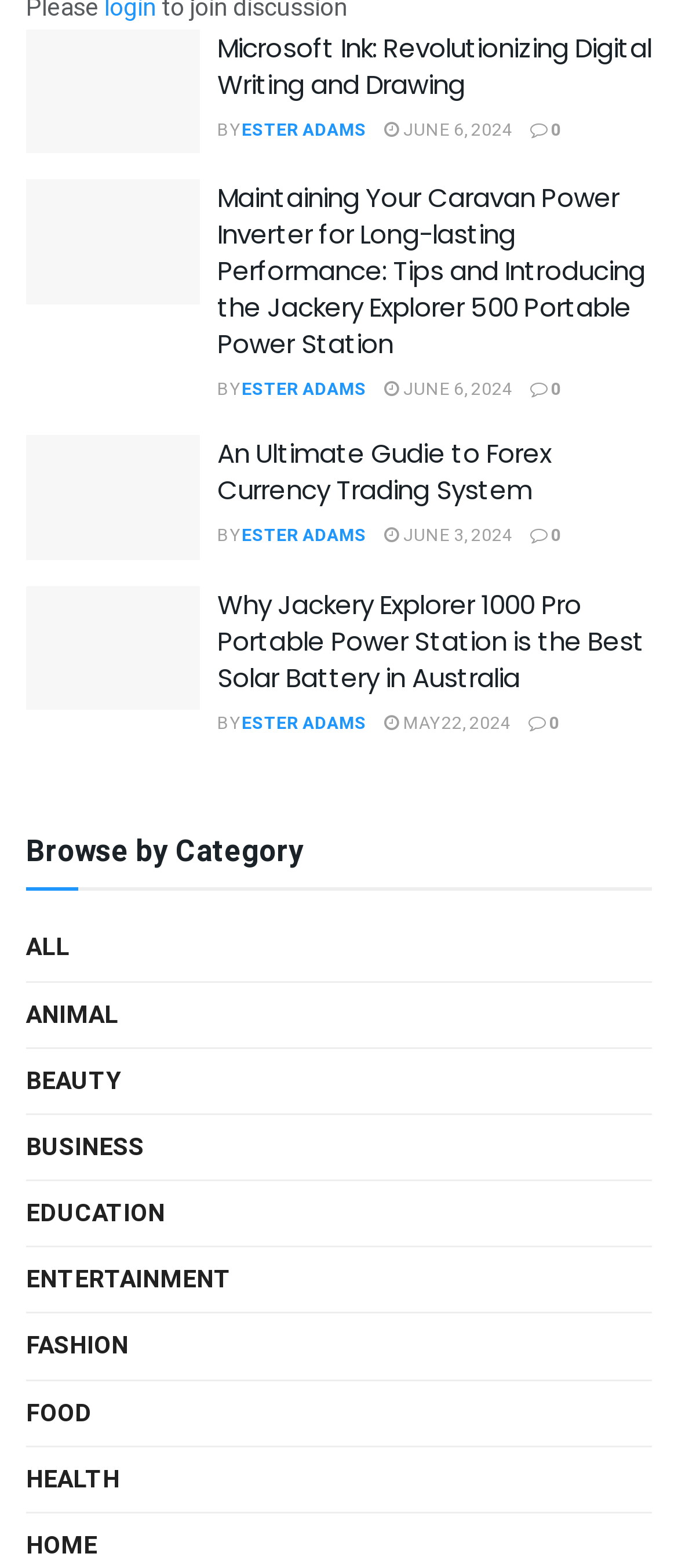Identify the bounding box coordinates of the clickable section necessary to follow the following instruction: "Read the article about Jackery Explorer 1000 Pro Portable Power Station". The coordinates should be presented as four float numbers from 0 to 1, i.e., [left, top, right, bottom].

[0.038, 0.374, 0.295, 0.453]